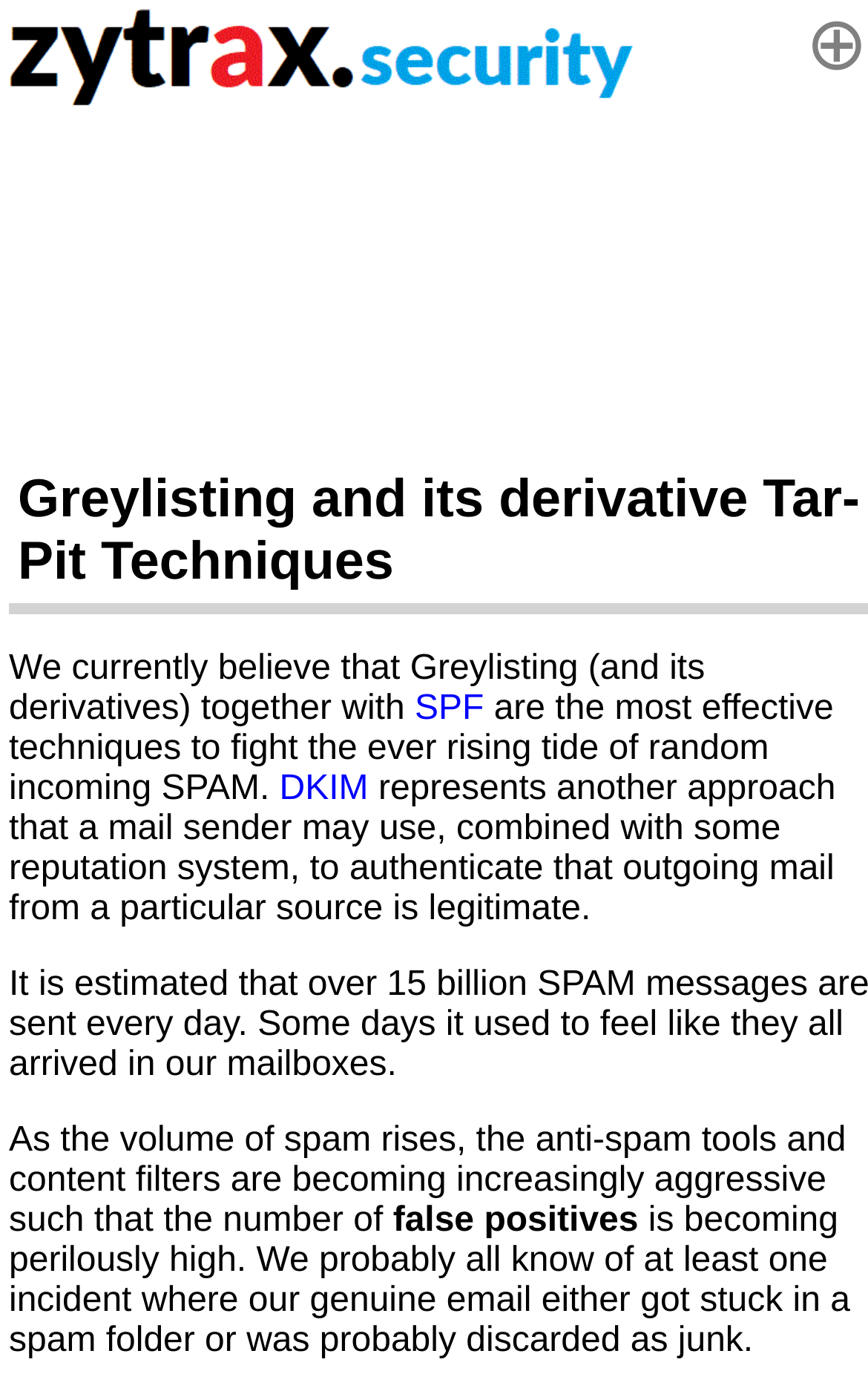Using floating point numbers between 0 and 1, provide the bounding box coordinates in the format (top-left x, top-left y, bottom-right x, bottom-right y). Locate the UI element described here: SPF

[0.518, 0.501, 0.605, 0.533]